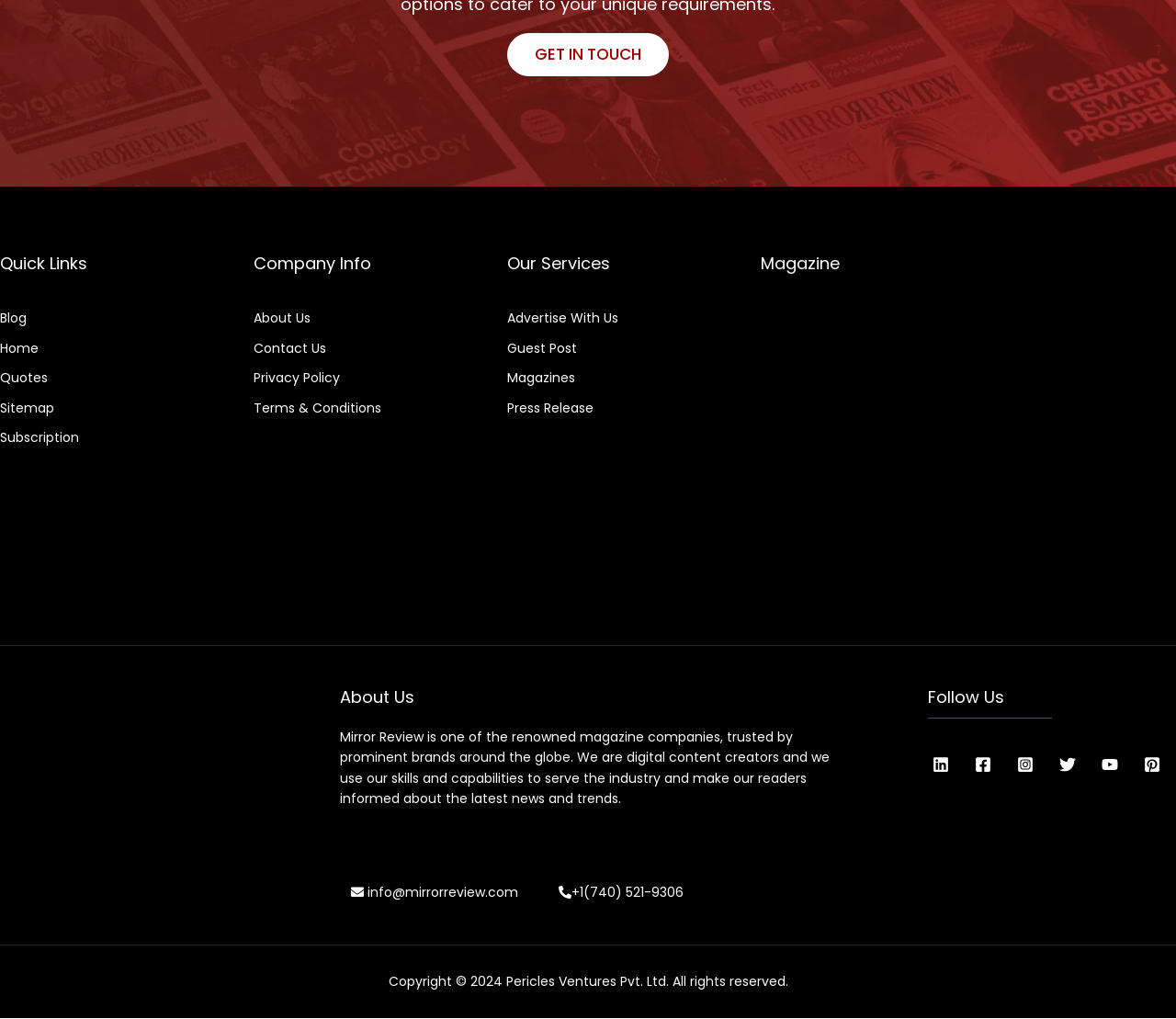How many social media links are present?
Relying on the image, give a concise answer in one word or a brief phrase.

6